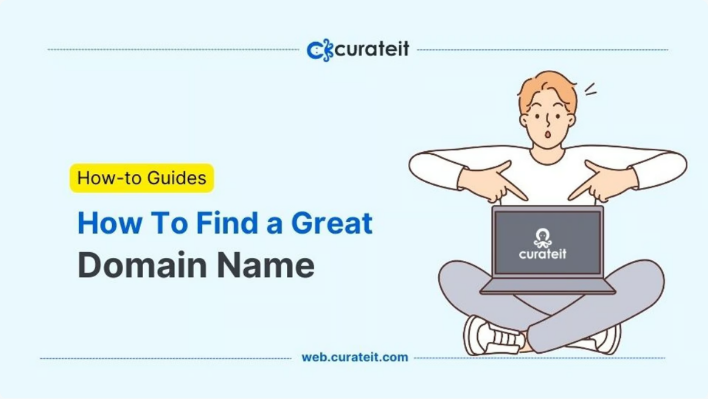Give a comprehensive caption for the image.

The image features an illustrative guide titled "How To Find a Great Domain Name" prominently displayed with the logo of "curateit" on a laptop. The design showcases a young person sitting cross-legged, enthusiastically pointing at the laptop screen, which emphasizes the guide's focus on discovering an ideal domain name for a business. A bright yellow banner labeled "How-to Guides" adds a vibrant touch, enhancing the educational theme. The background is light blue, creating a friendly and inviting atmosphere, while the footer includes "web.curateit.com," indicating the source of the guide. This image effectively conveys the importance of selecting the right domain name in the online business landscape.